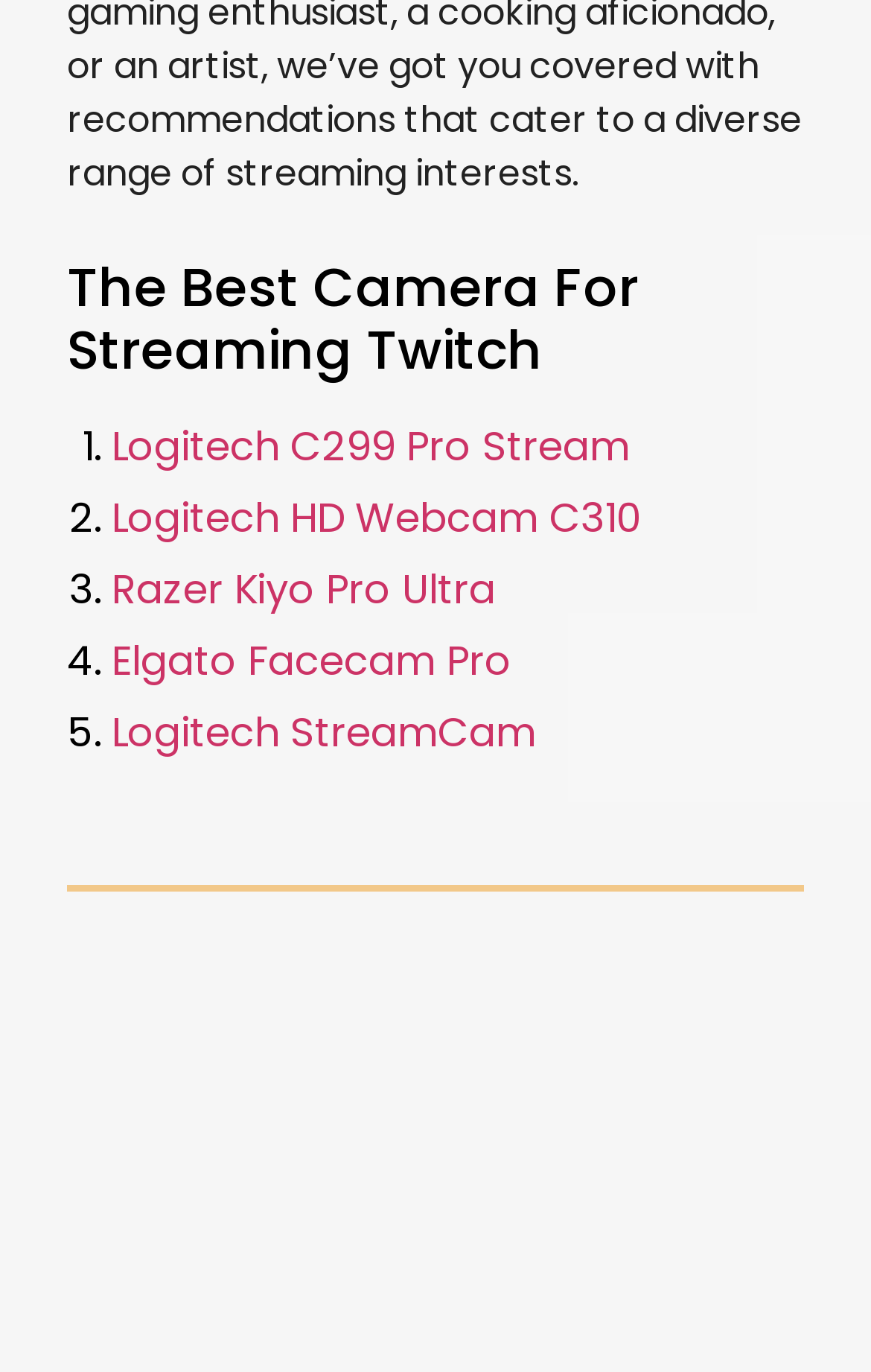What is the second camera recommended for Twitch streaming?
Using the details from the image, give an elaborate explanation to answer the question.

The webpage lists several cameras recommended for streaming on Twitch, and the second one mentioned is the Logitech HD Webcam C310, which is indicated by the '2.' list marker and the corresponding link text.